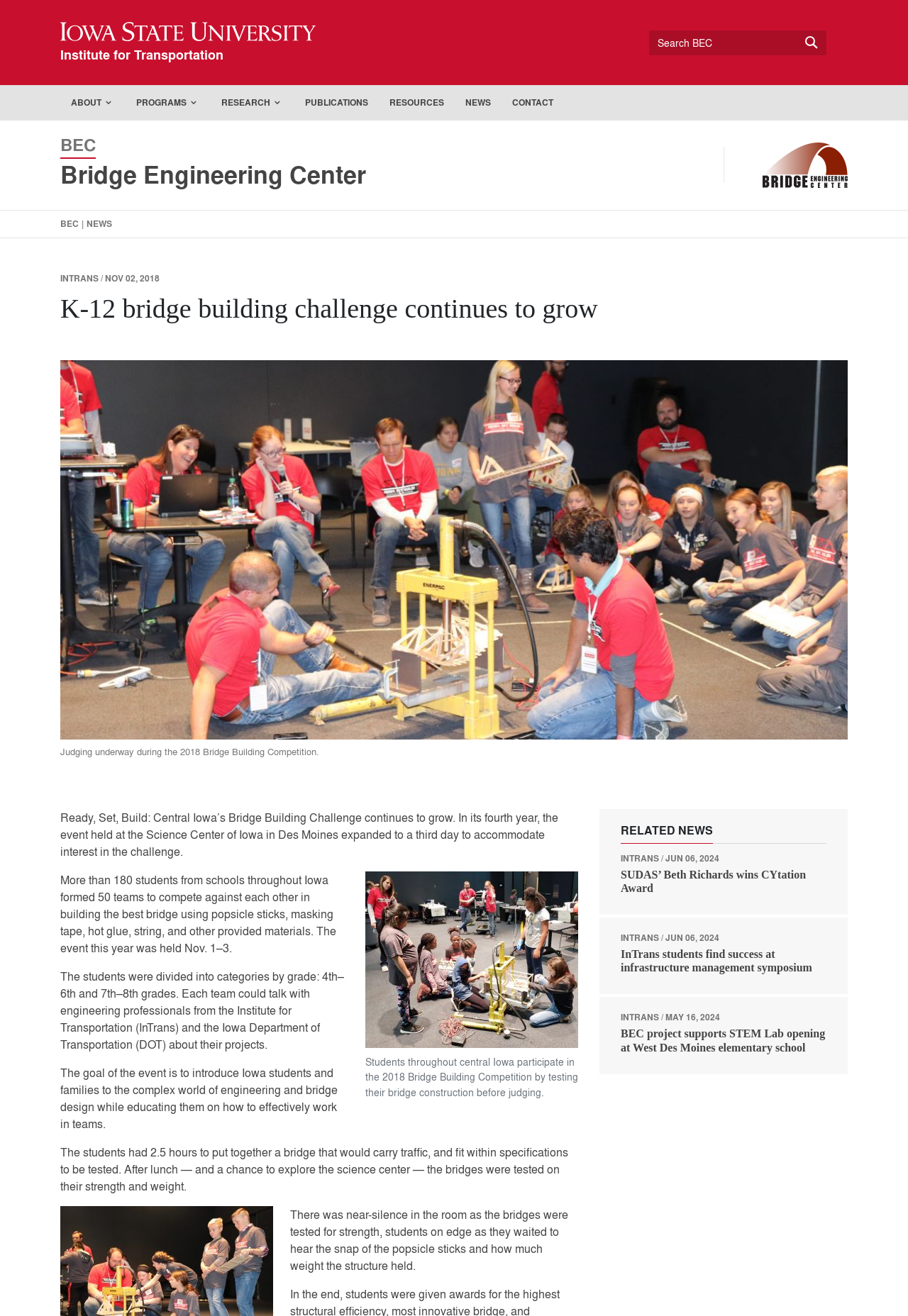Identify the bounding box coordinates for the region of the element that should be clicked to carry out the instruction: "Read about the K-12 bridge building challenge". The bounding box coordinates should be four float numbers between 0 and 1, i.e., [left, top, right, bottom].

[0.066, 0.221, 0.934, 0.248]